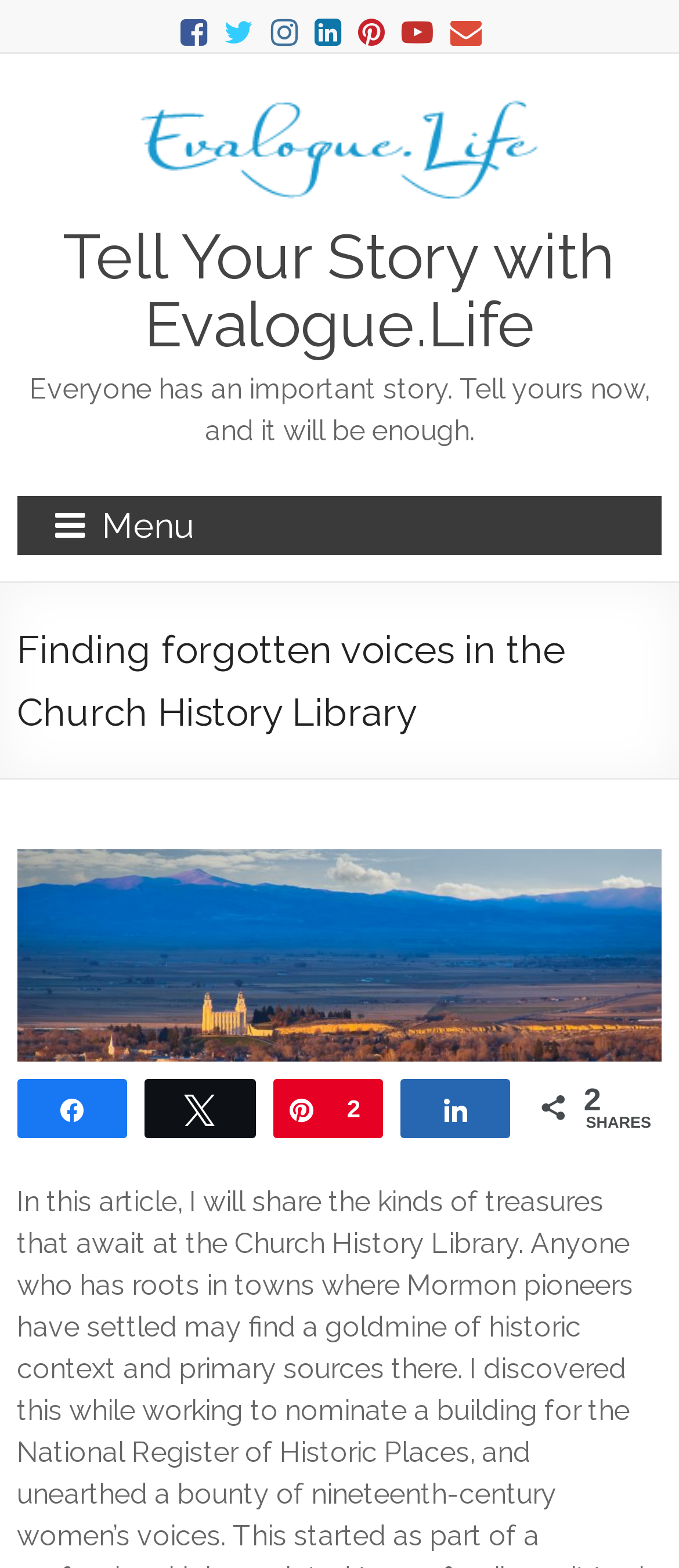Determine the main headline of the webpage and provide its text.

Finding forgotten voices in the Church History Library